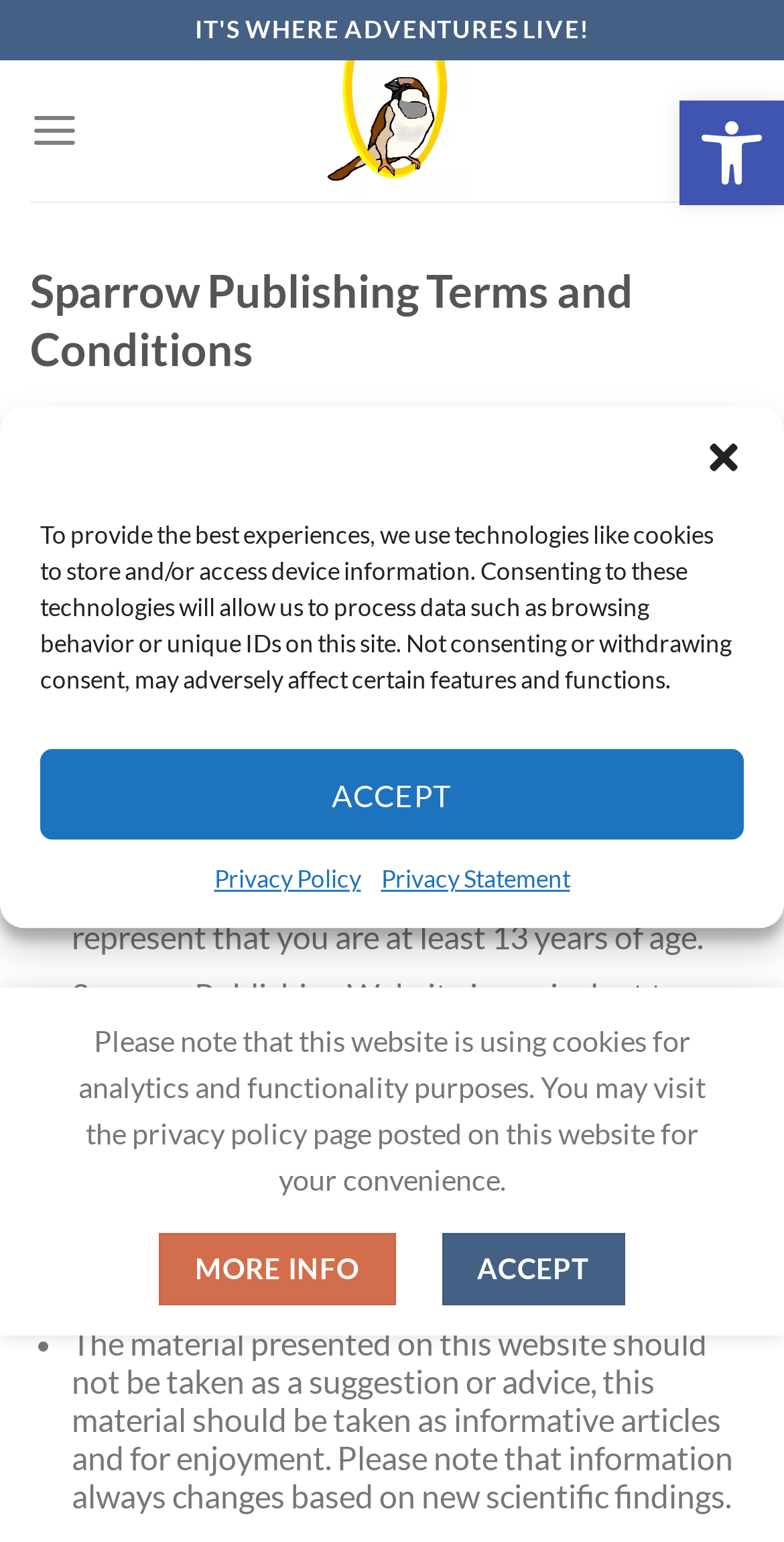Please identify the bounding box coordinates of the element I need to click to follow this instruction: "More info about cookies".

[0.203, 0.8, 0.504, 0.847]